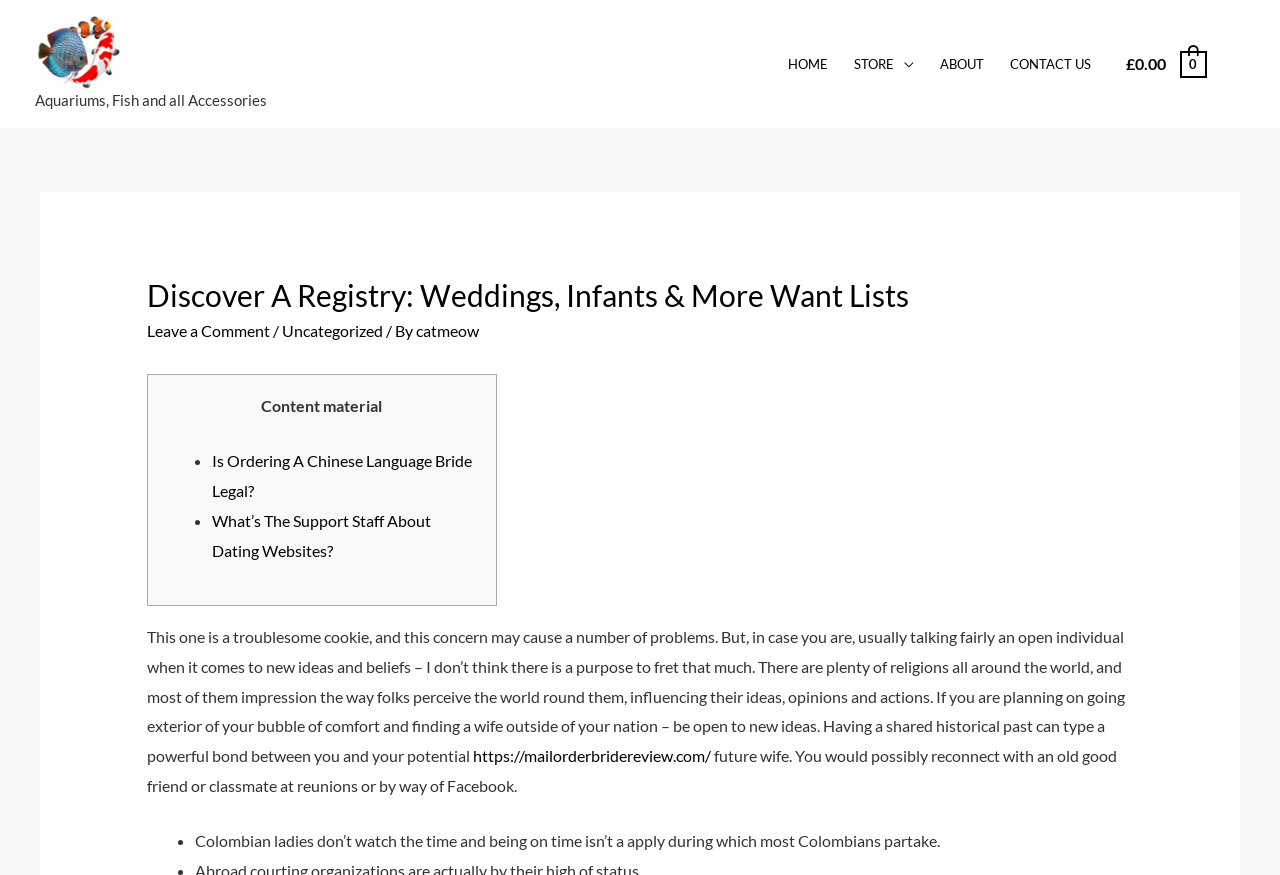What is the topic of the blog post? From the image, respond with a single word or brief phrase.

Dating websites